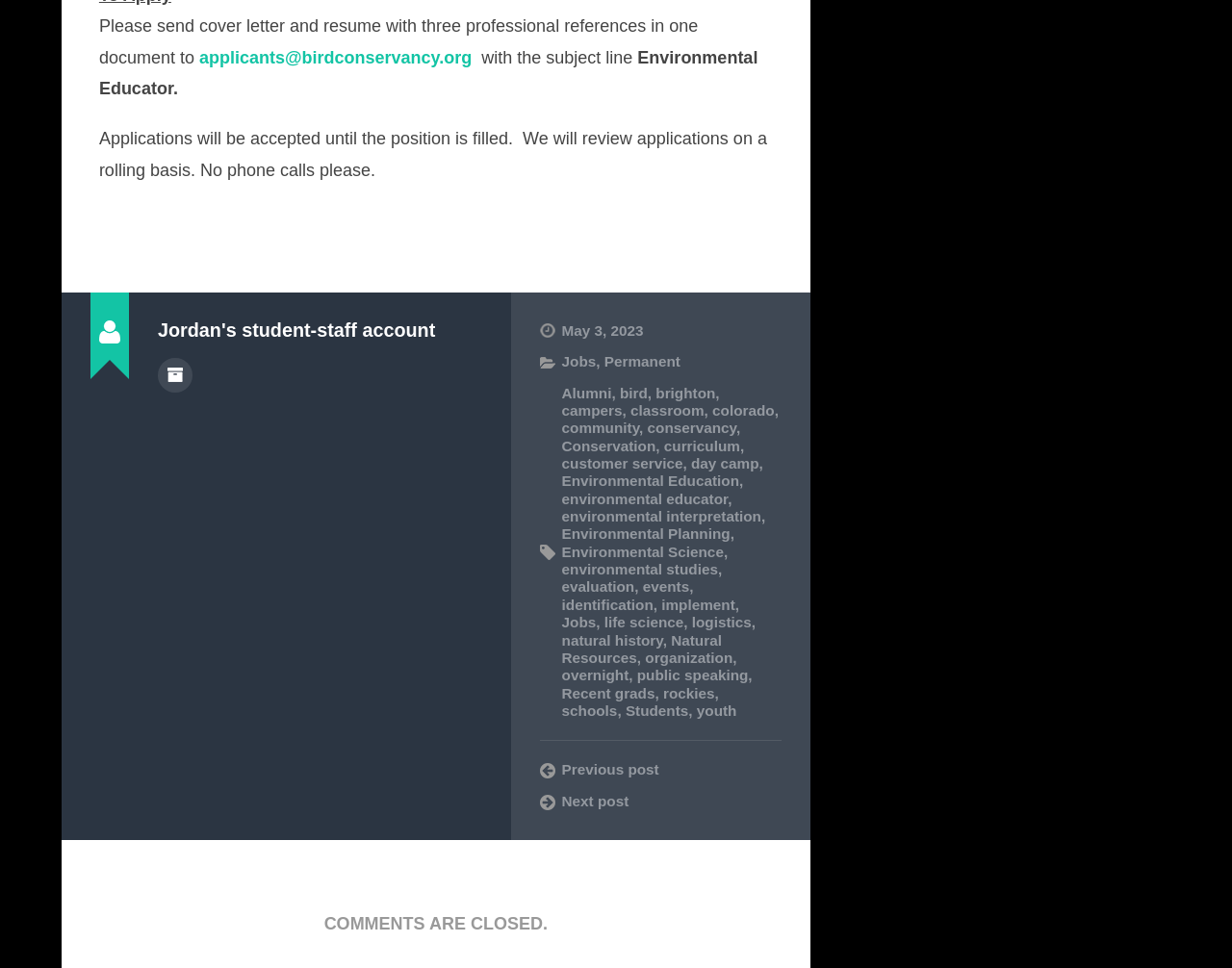Specify the bounding box coordinates of the area that needs to be clicked to achieve the following instruction: "Go to Jobs page".

[0.456, 0.365, 0.484, 0.382]